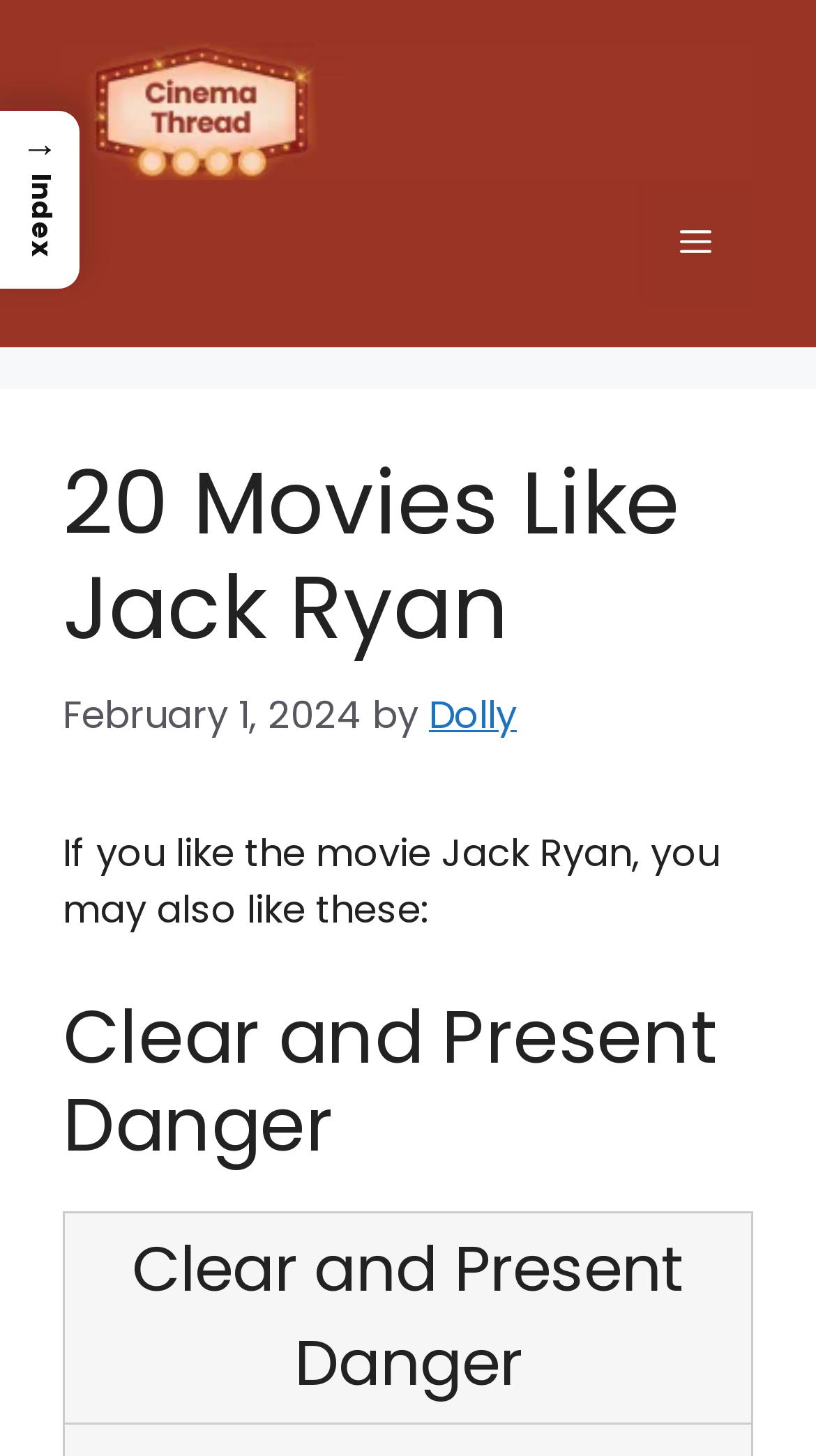Examine the image carefully and respond to the question with a detailed answer: 
Who is the author of the article?

I found the text 'by' followed by a link 'Dolly', which suggests that Dolly is the author of the article.